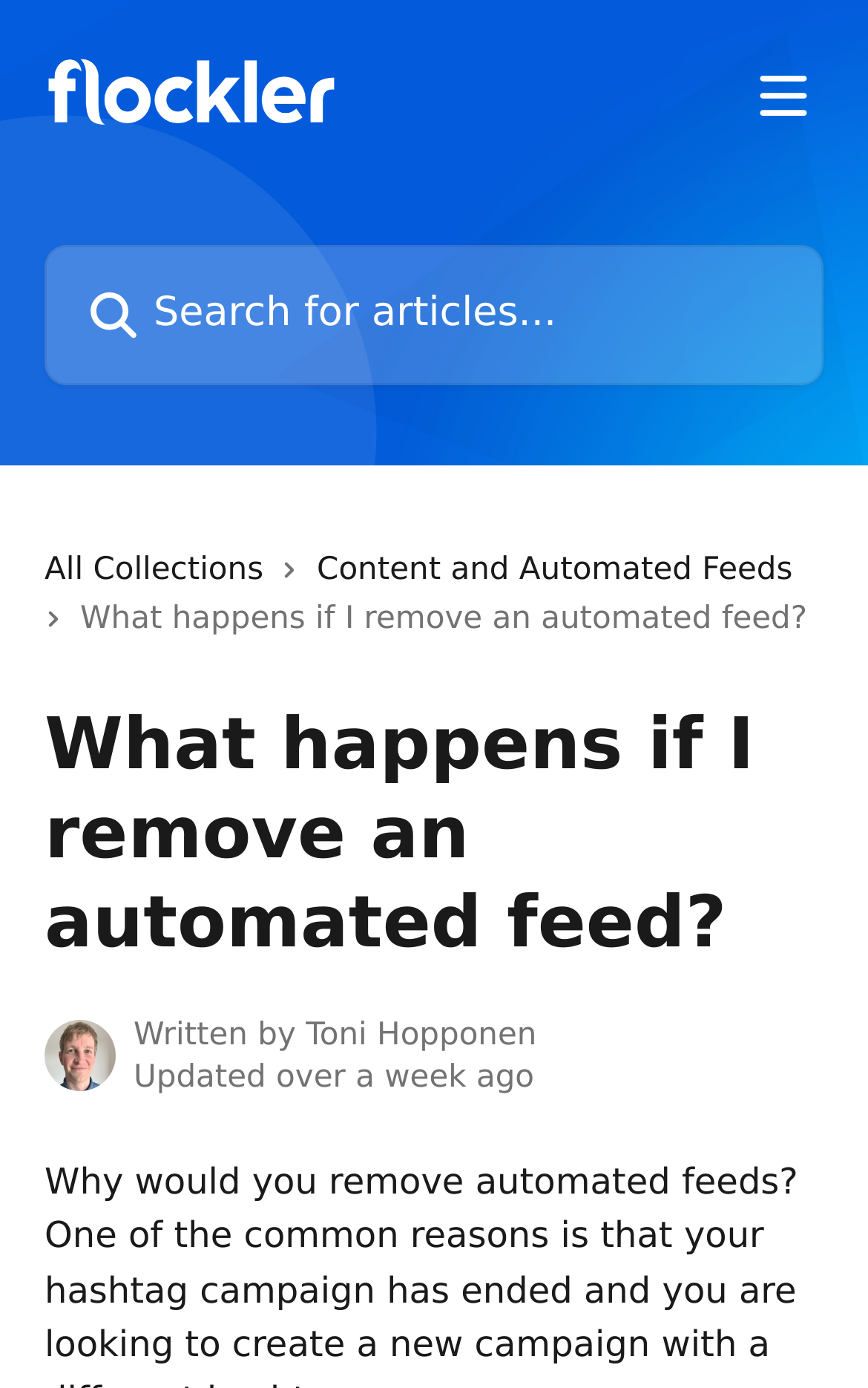Extract the bounding box coordinates for the UI element described by the text: "aria-label="Open menu"". The coordinates should be in the form of [left, top, right, bottom] with values between 0 and 1.

[0.856, 0.05, 0.949, 0.088]